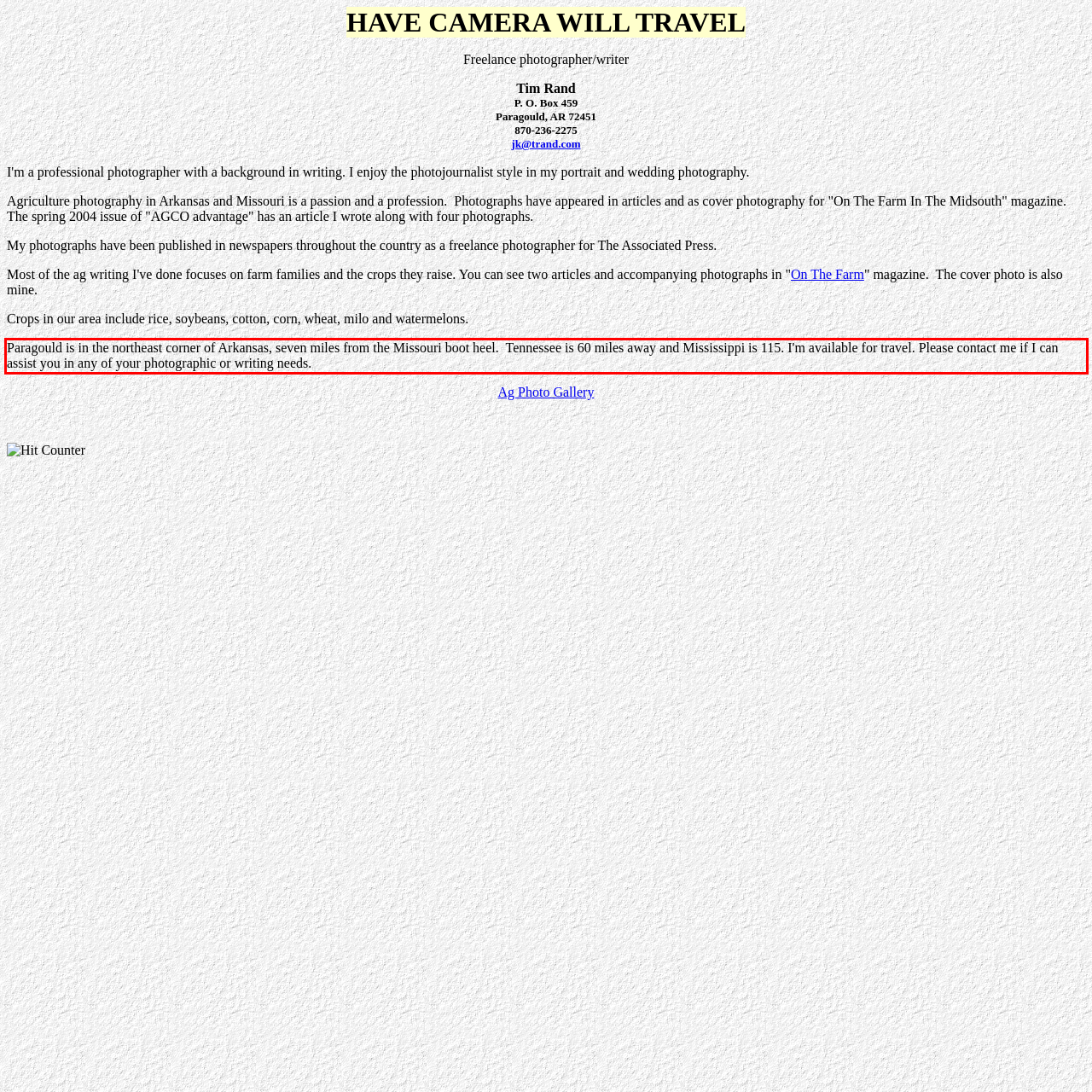Please look at the webpage screenshot and extract the text enclosed by the red bounding box.

Paragould is in the northeast corner of Arkansas, seven miles from the Missouri boot heel. Tennessee is 60 miles away and Mississippi is 115. I'm available for travel. Please contact me if I can assist you in any of your photographic or writing needs.